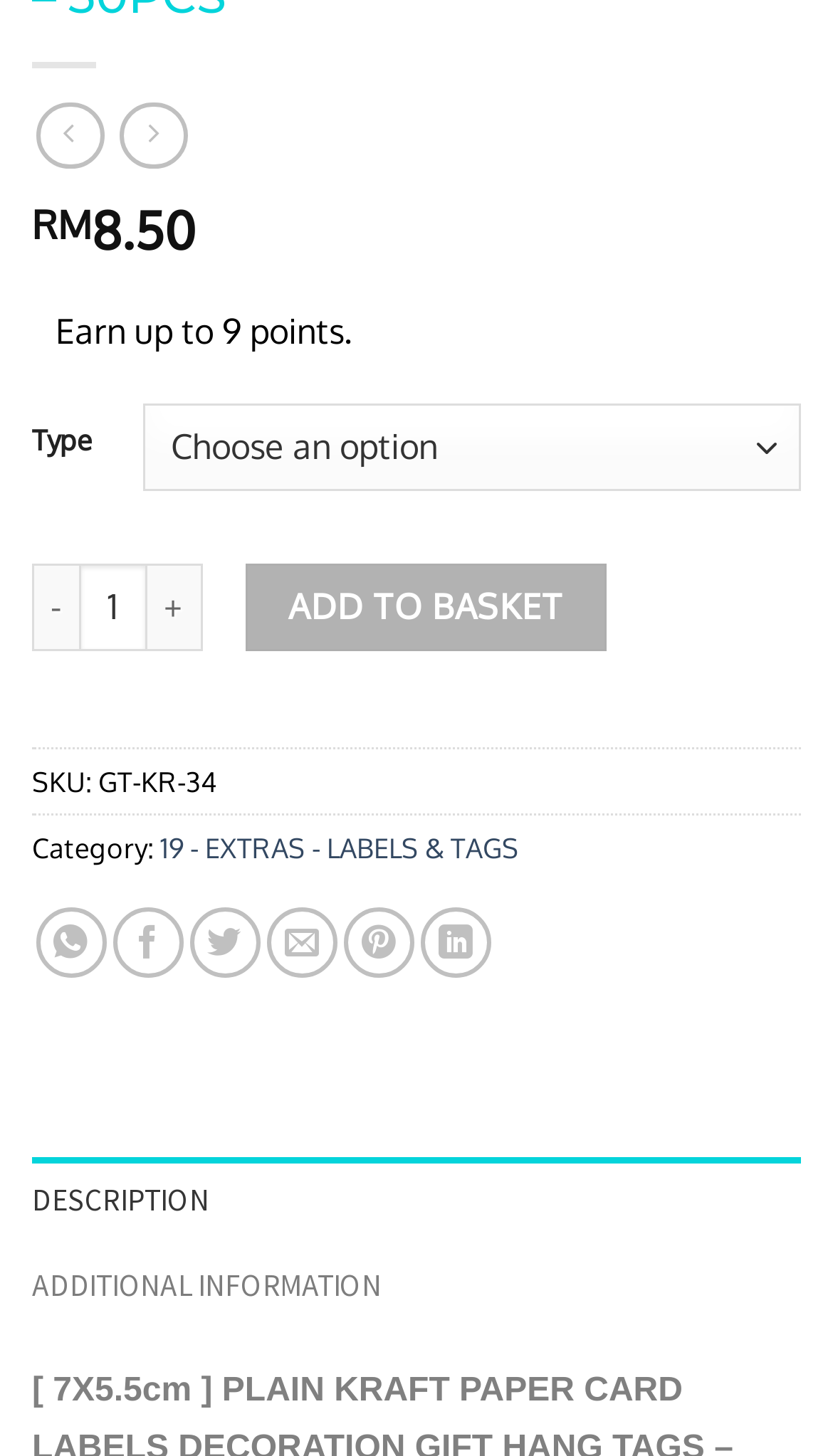Specify the bounding box coordinates of the region I need to click to perform the following instruction: "Click the 'DESCRIPTION' tab". The coordinates must be four float numbers in the range of 0 to 1, i.e., [left, top, right, bottom].

[0.038, 0.794, 0.962, 0.853]